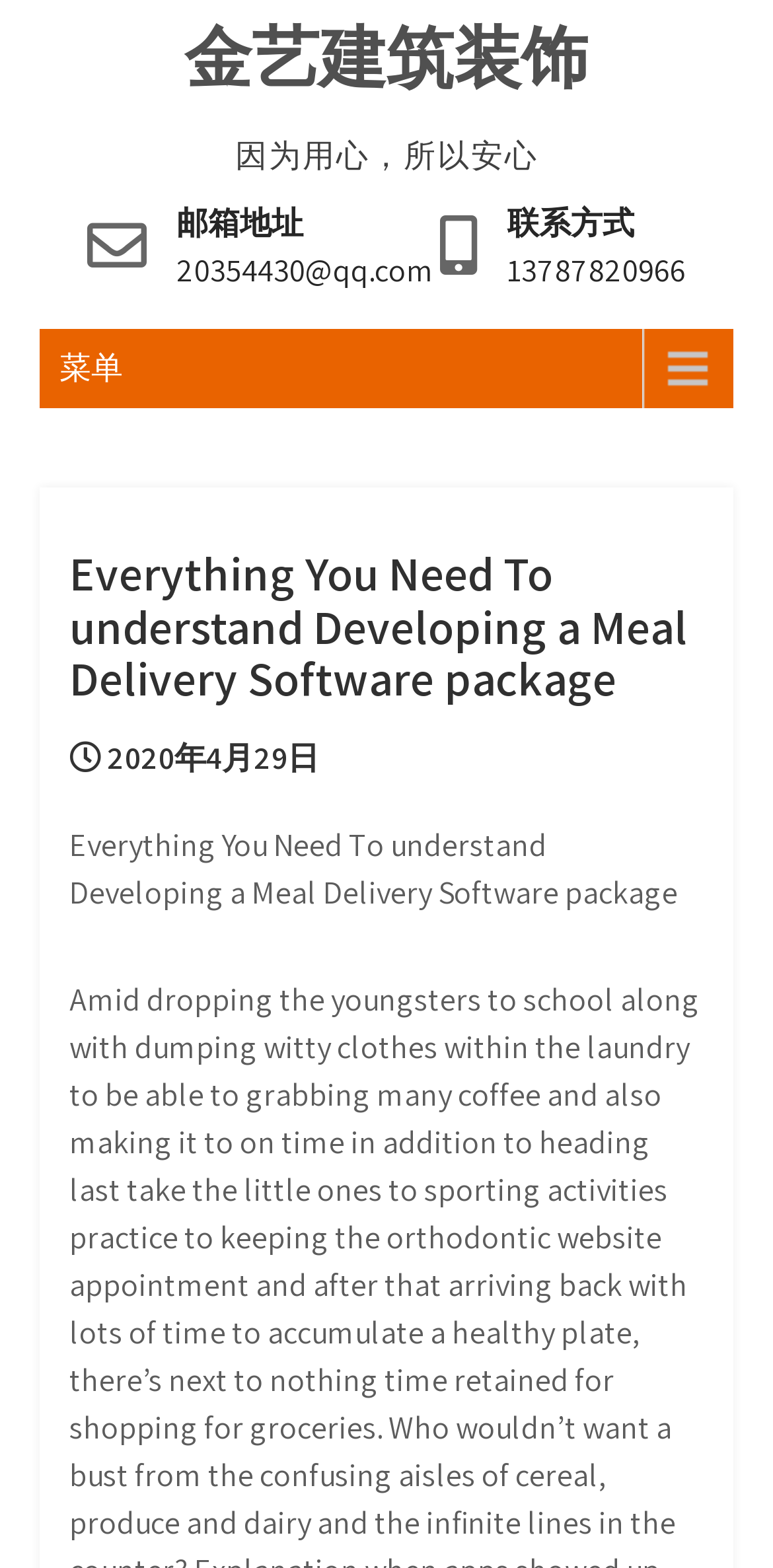Please answer the following question using a single word or phrase: 
What is the email address?

20354430@qq.com